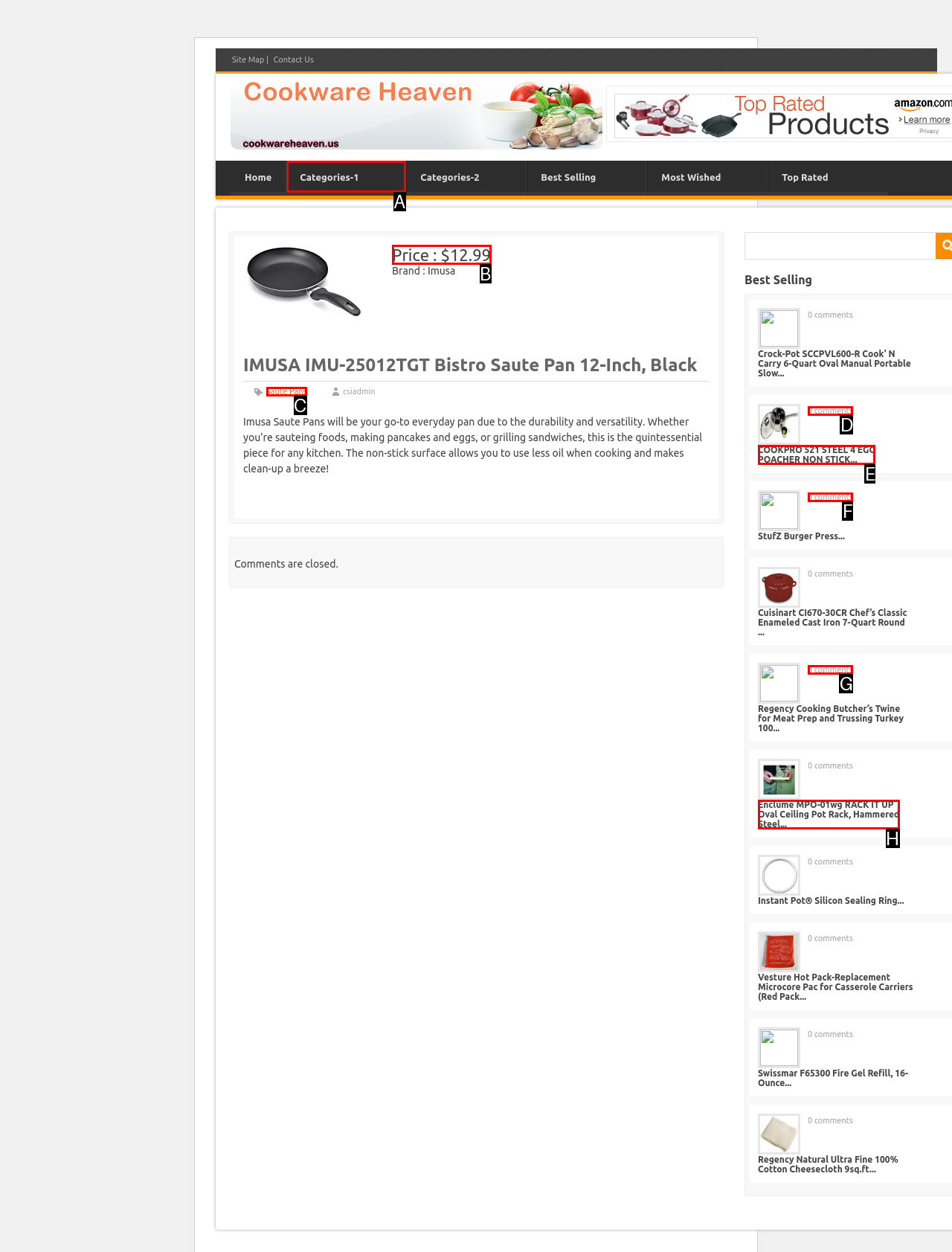Identify the letter of the UI element needed to carry out the task: Check the price of the product
Reply with the letter of the chosen option.

B